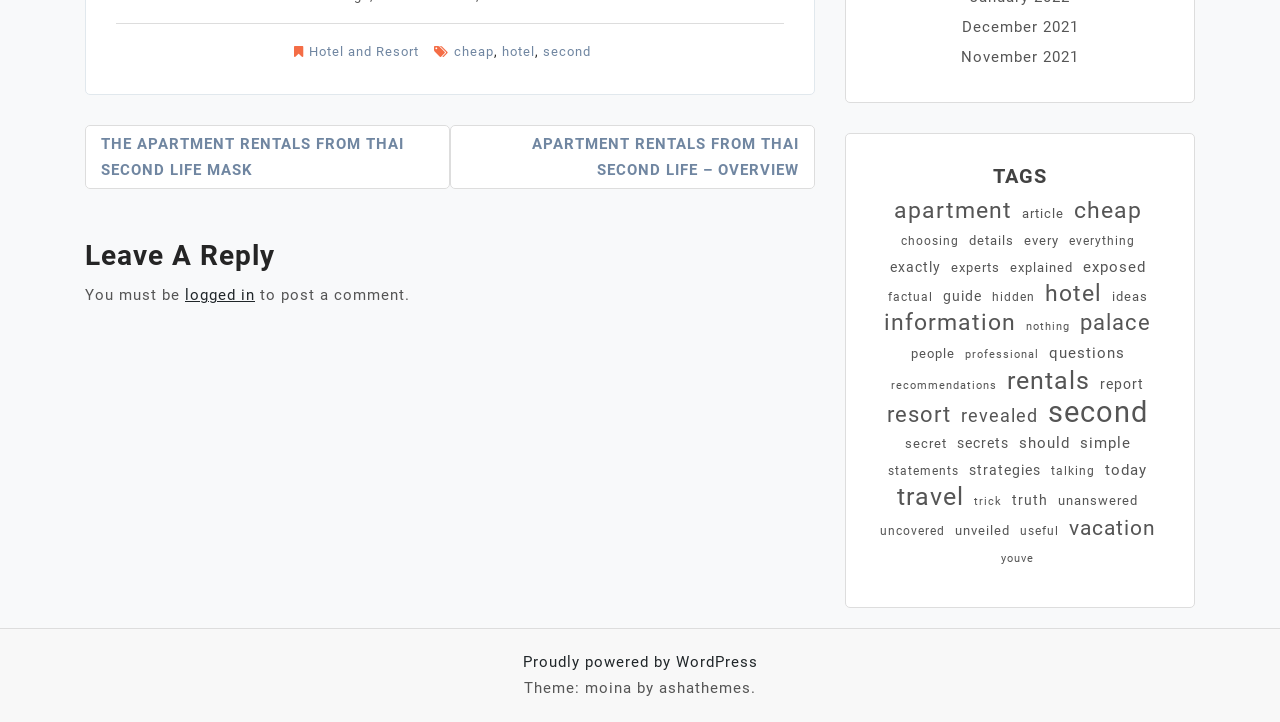Please identify the bounding box coordinates of the clickable area that will allow you to execute the instruction: "Go to 'December 2021'".

[0.751, 0.025, 0.843, 0.05]